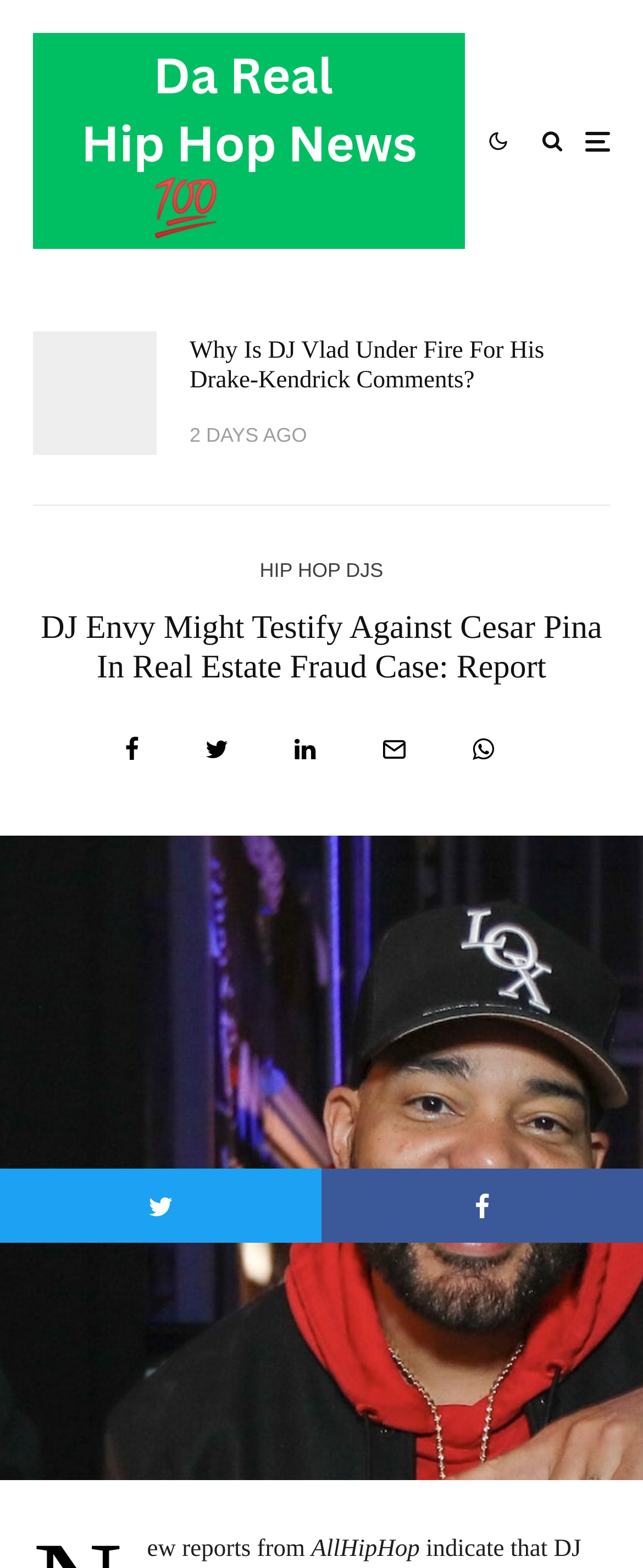Predict the bounding box of the UI element based on the description: "Hip Hop Djs". The coordinates should be four float numbers between 0 and 1, formatted as [left, top, right, bottom].

[0.404, 0.354, 0.596, 0.375]